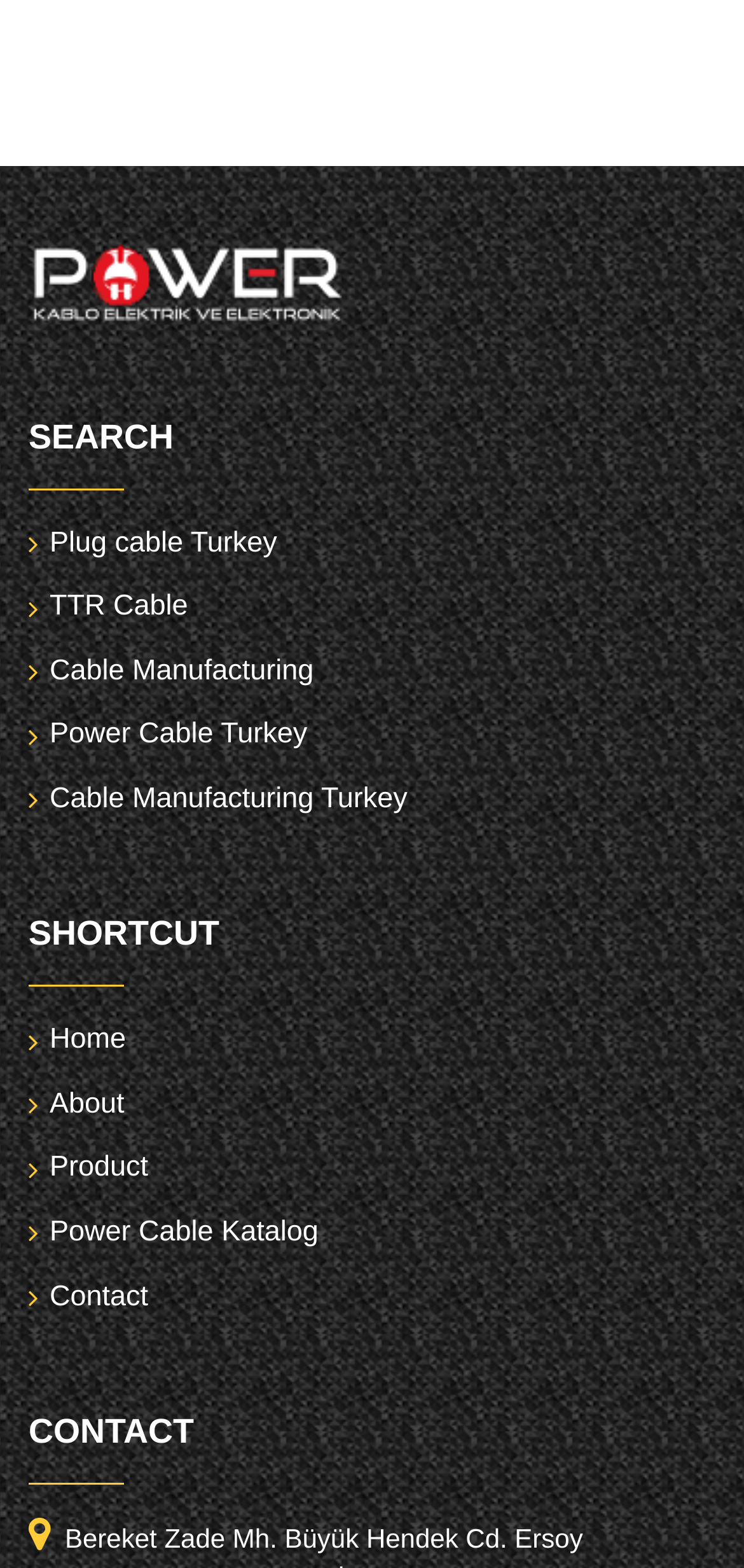Identify the bounding box for the described UI element. Provide the coordinates in (top-left x, top-left y, bottom-right x, bottom-right y) format with values ranging from 0 to 1: Website by Larry

None